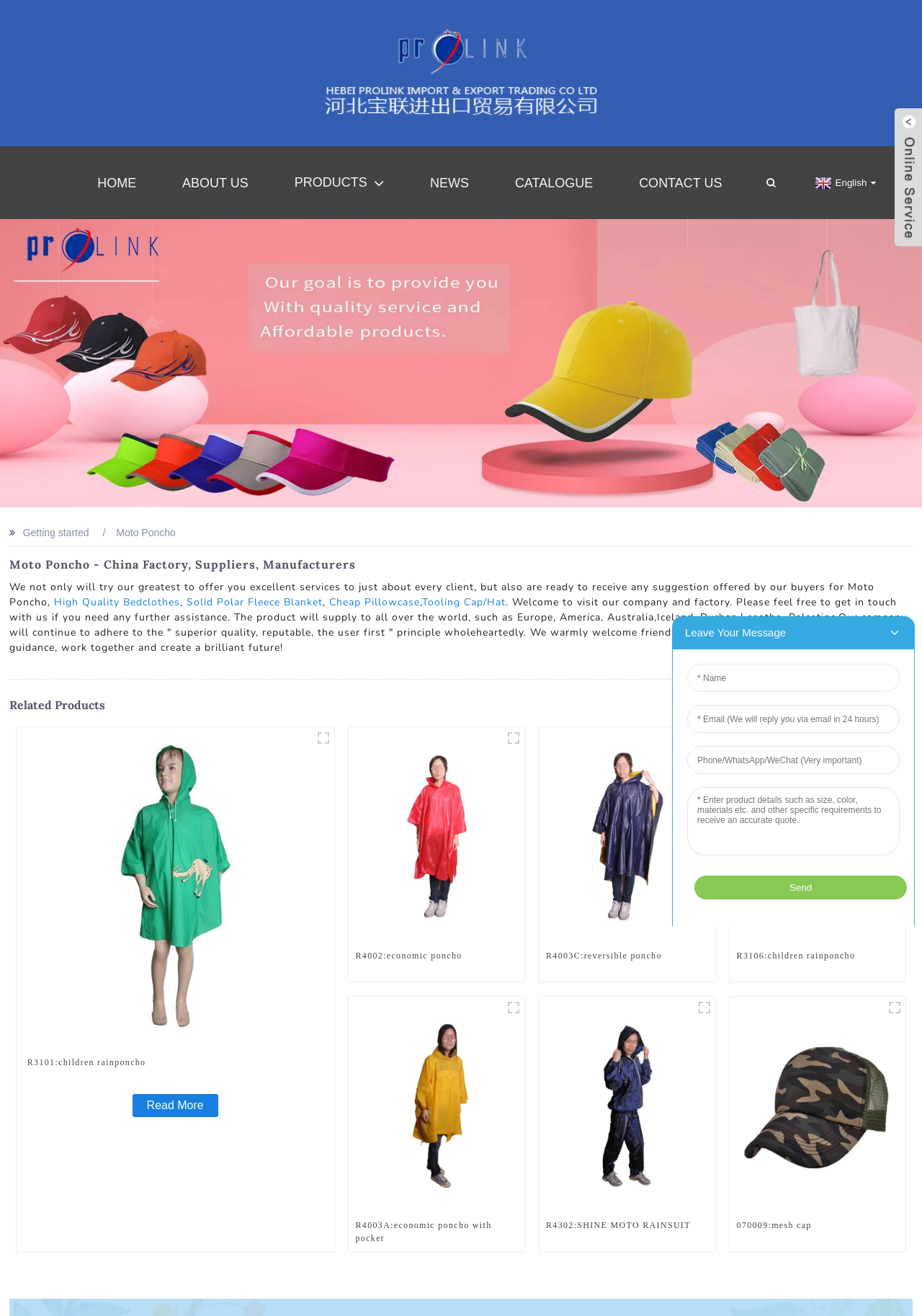What is the language of the webpage?
Identify the answer in the screenshot and reply with a single word or phrase.

English